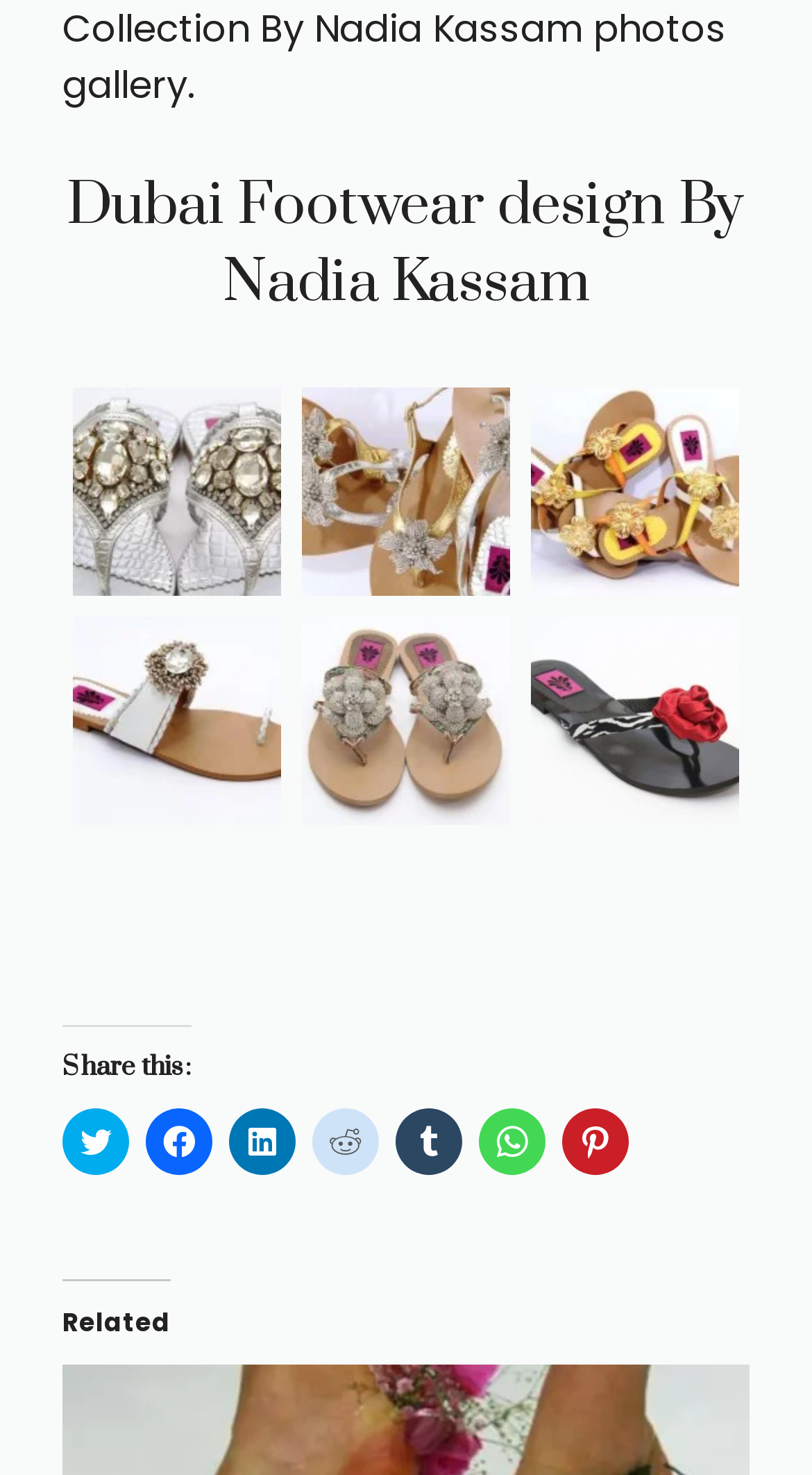Can you find the bounding box coordinates for the element to click on to achieve the instruction: "View Nadia Kassam's latest Dubai collection"?

[0.09, 0.367, 0.346, 0.403]